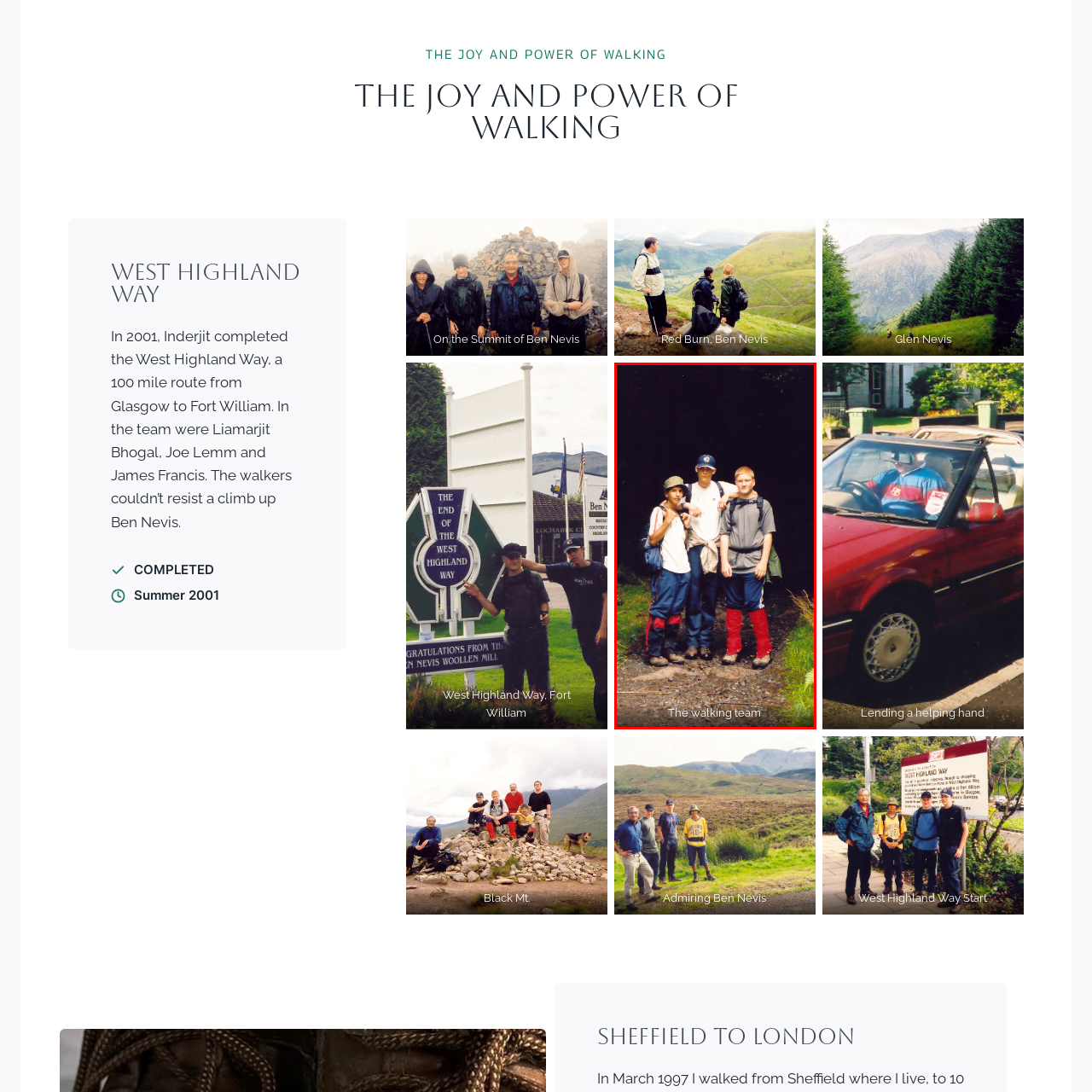What is the renowned route celebrated for its scenic beauty and natural challenges?
Carefully scrutinize the image inside the red bounding box and generate a comprehensive answer, drawing from the visual content.

According to the caption, the clothing of the three men suggests they are prepared for an active trek, and the West Highland Way is mentioned as a route that is celebrated for its scenic beauty and natural challenges, implying that this might be the route they are on.